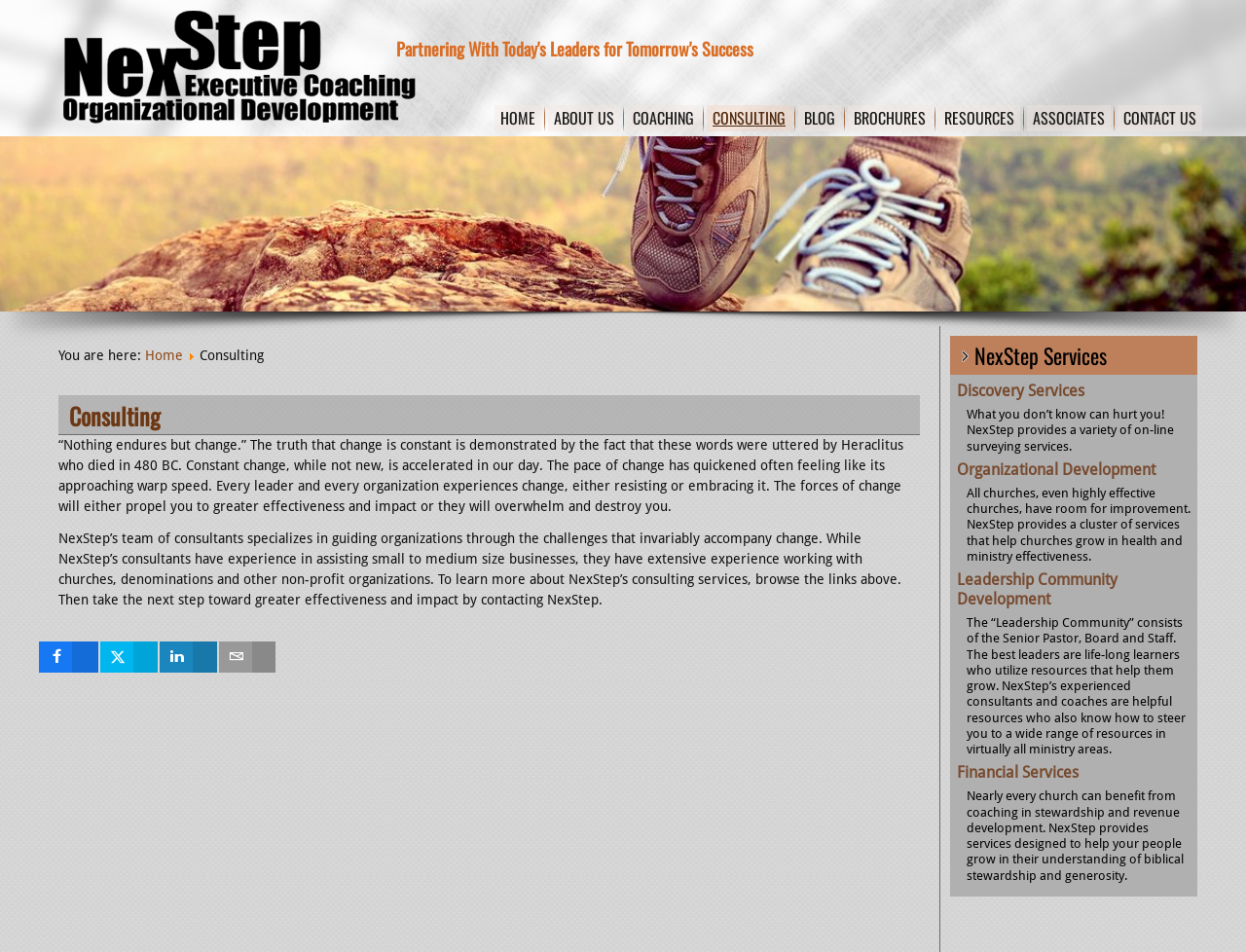Identify the bounding box coordinates of the region that should be clicked to execute the following instruction: "Click on the HOME link".

[0.397, 0.11, 0.434, 0.138]